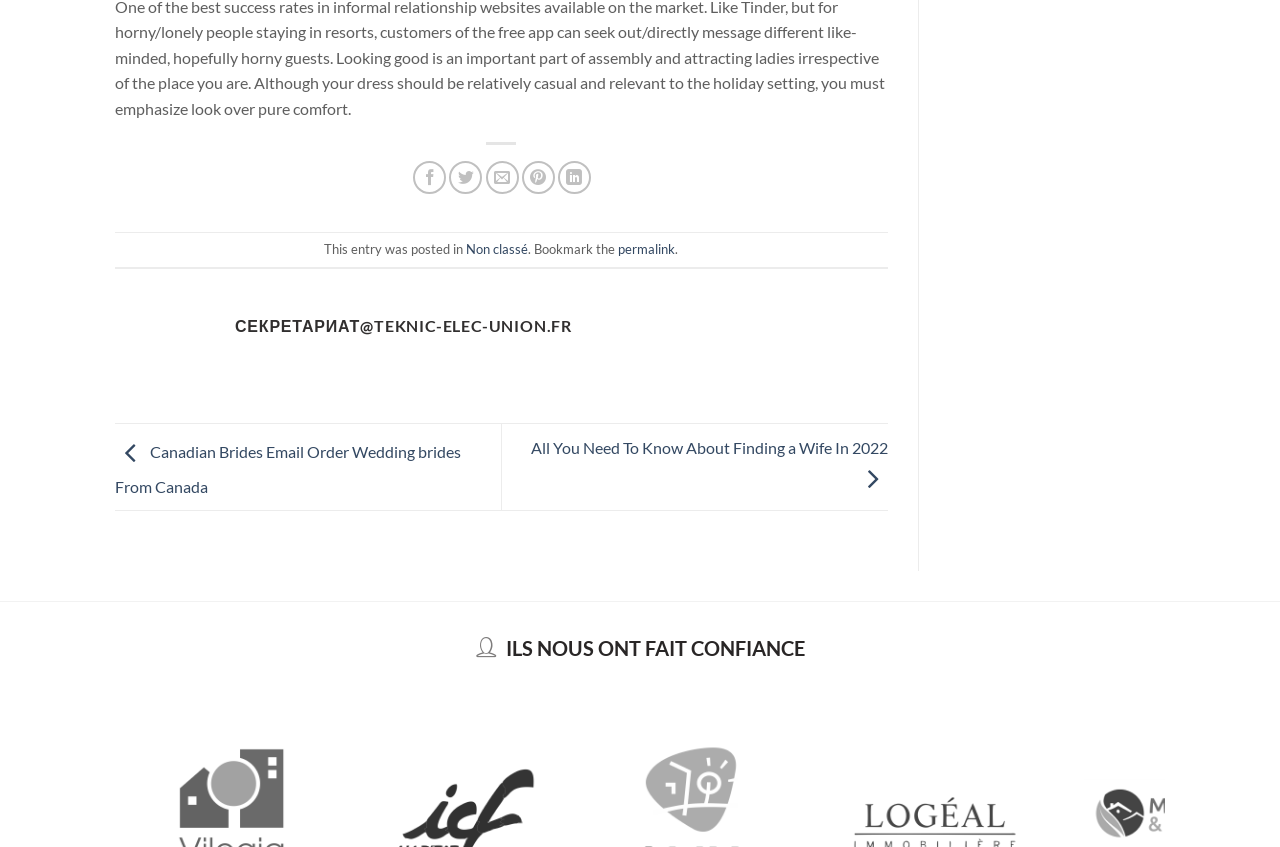Determine the coordinates of the bounding box for the clickable area needed to execute this instruction: "Learn about Finding a Wife In 2022".

[0.414, 0.517, 0.693, 0.575]